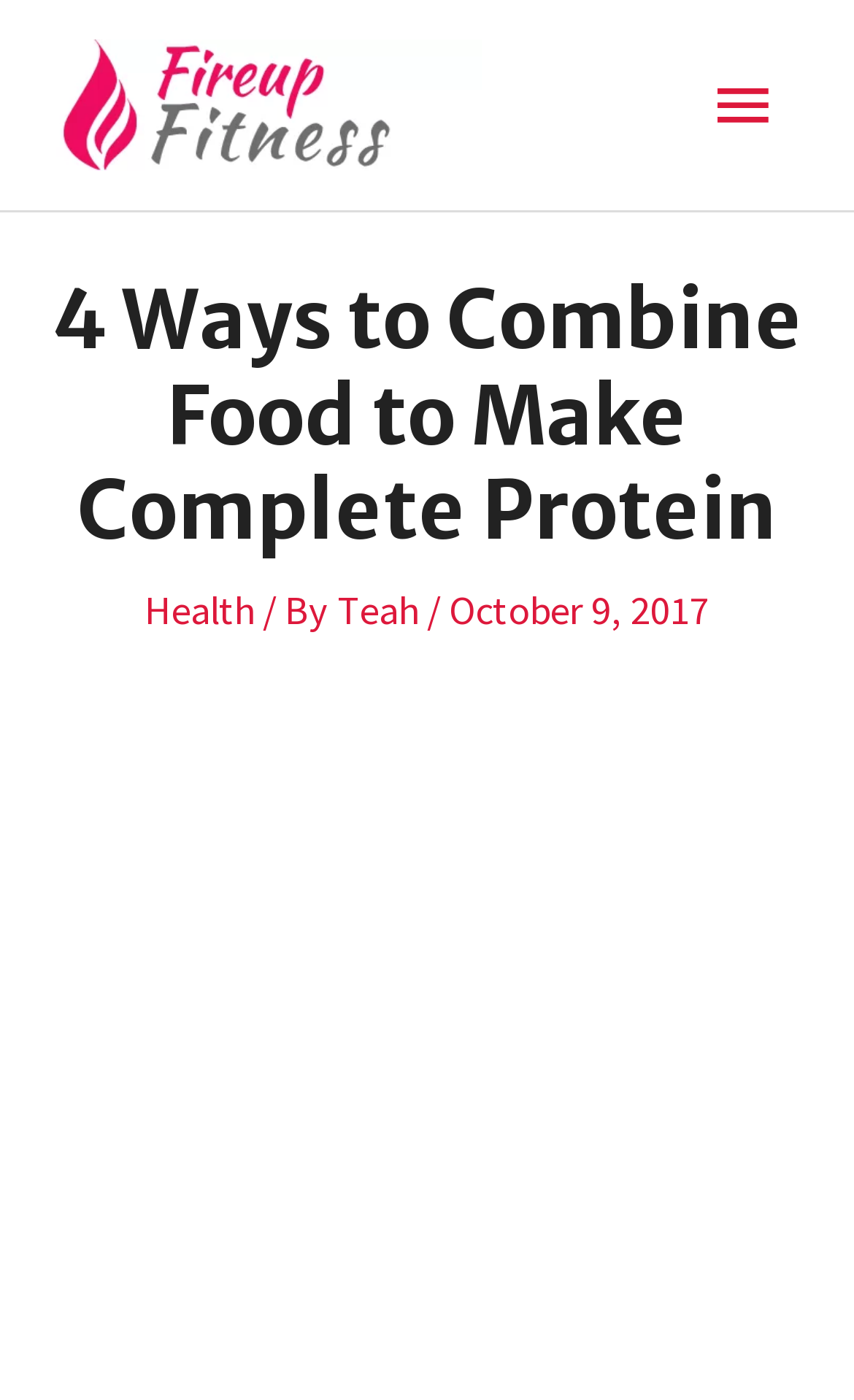Please answer the following question using a single word or phrase: 
Is the main menu expanded?

False